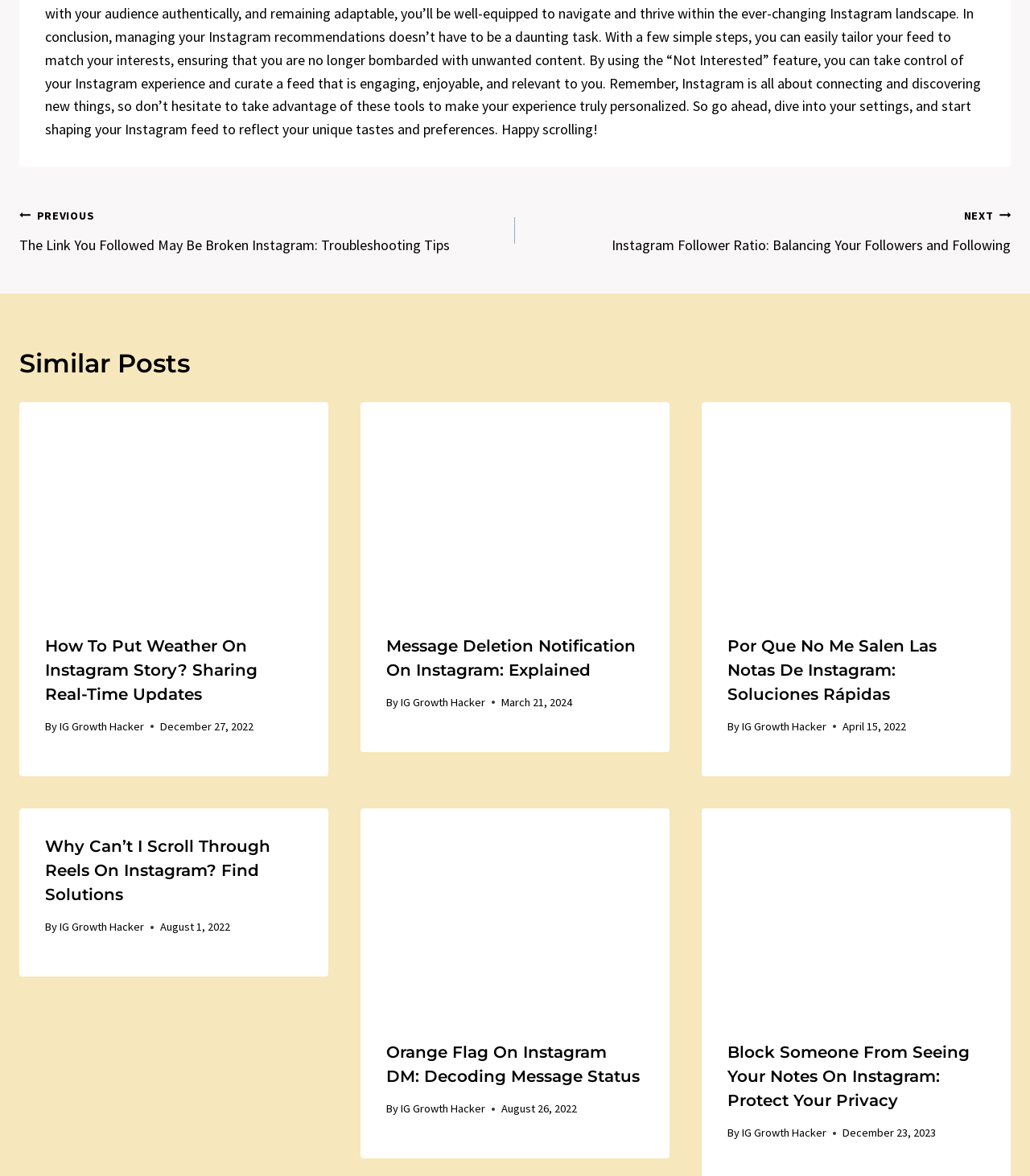Please identify the bounding box coordinates of the region to click in order to complete the task: "View the 'Sitemap'". The coordinates must be four float numbers between 0 and 1, specified as [left, top, right, bottom].

None